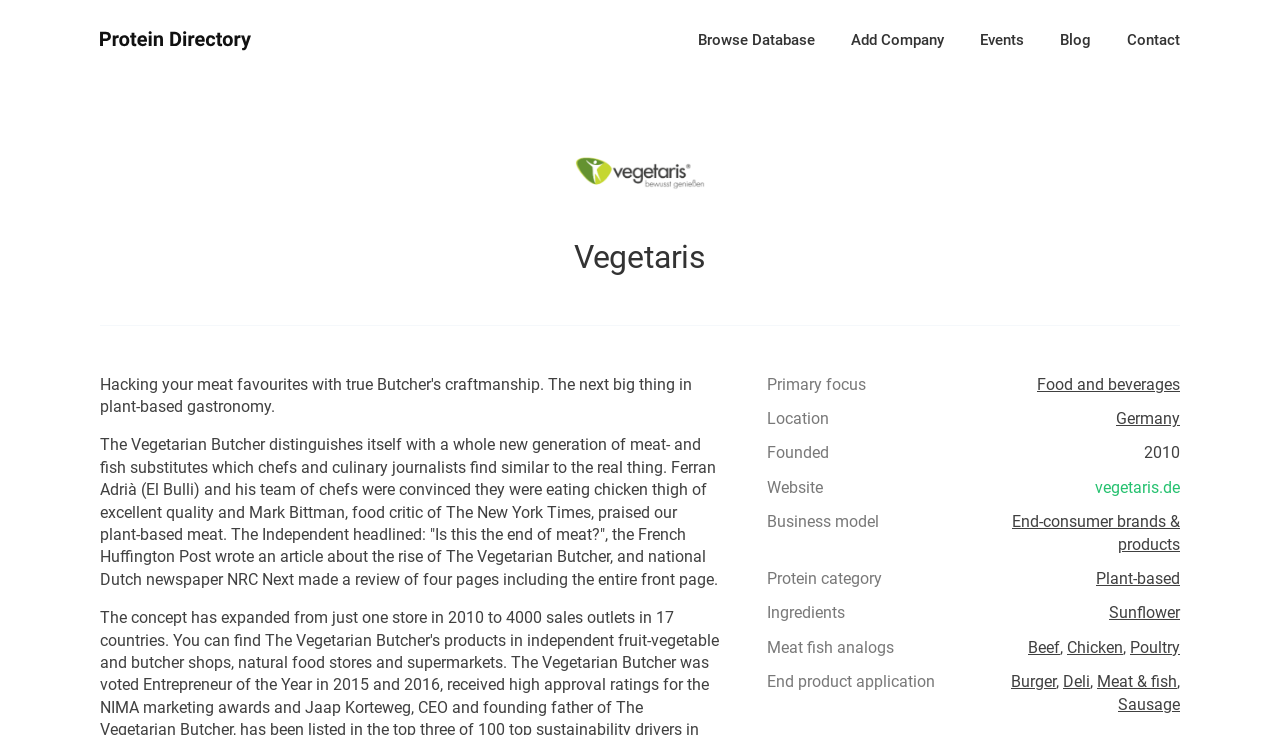Determine the bounding box coordinates for the area you should click to complete the following instruction: "Browse the database".

[0.517, 0.024, 0.637, 0.086]